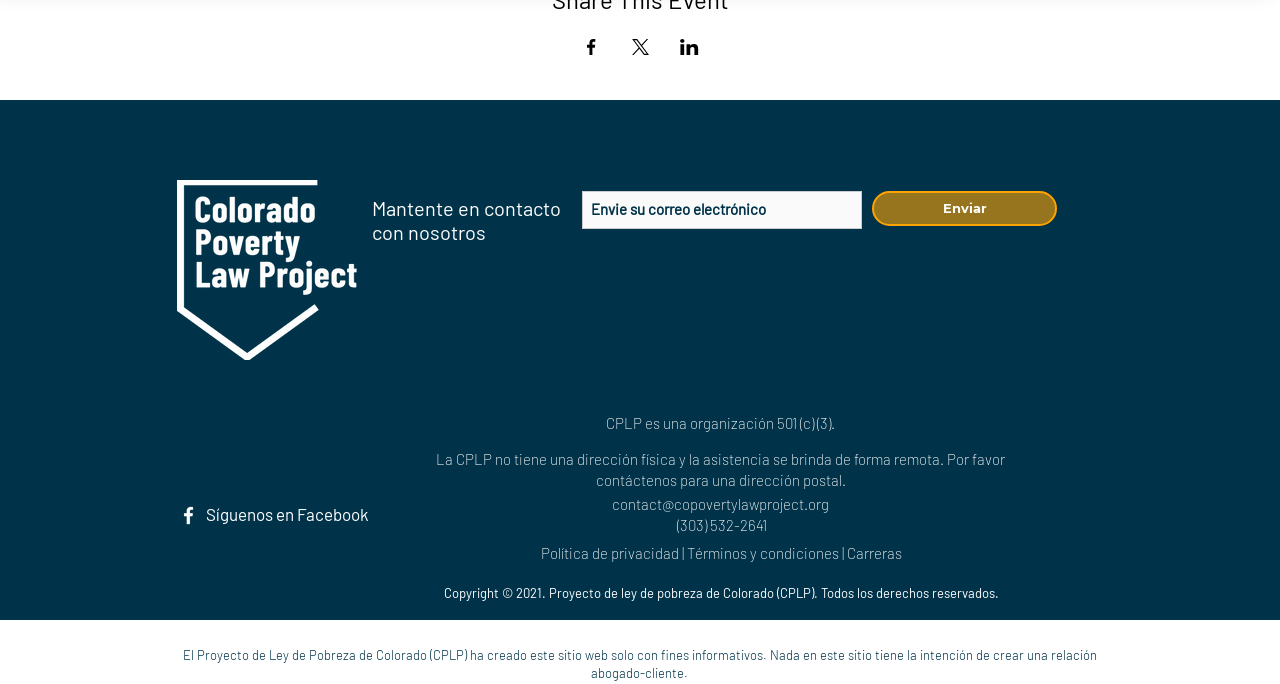Provide the bounding box coordinates for the specified HTML element described in this description: "Enviar". The coordinates should be four float numbers ranging from 0 to 1, in the format [left, top, right, bottom].

[0.681, 0.279, 0.826, 0.33]